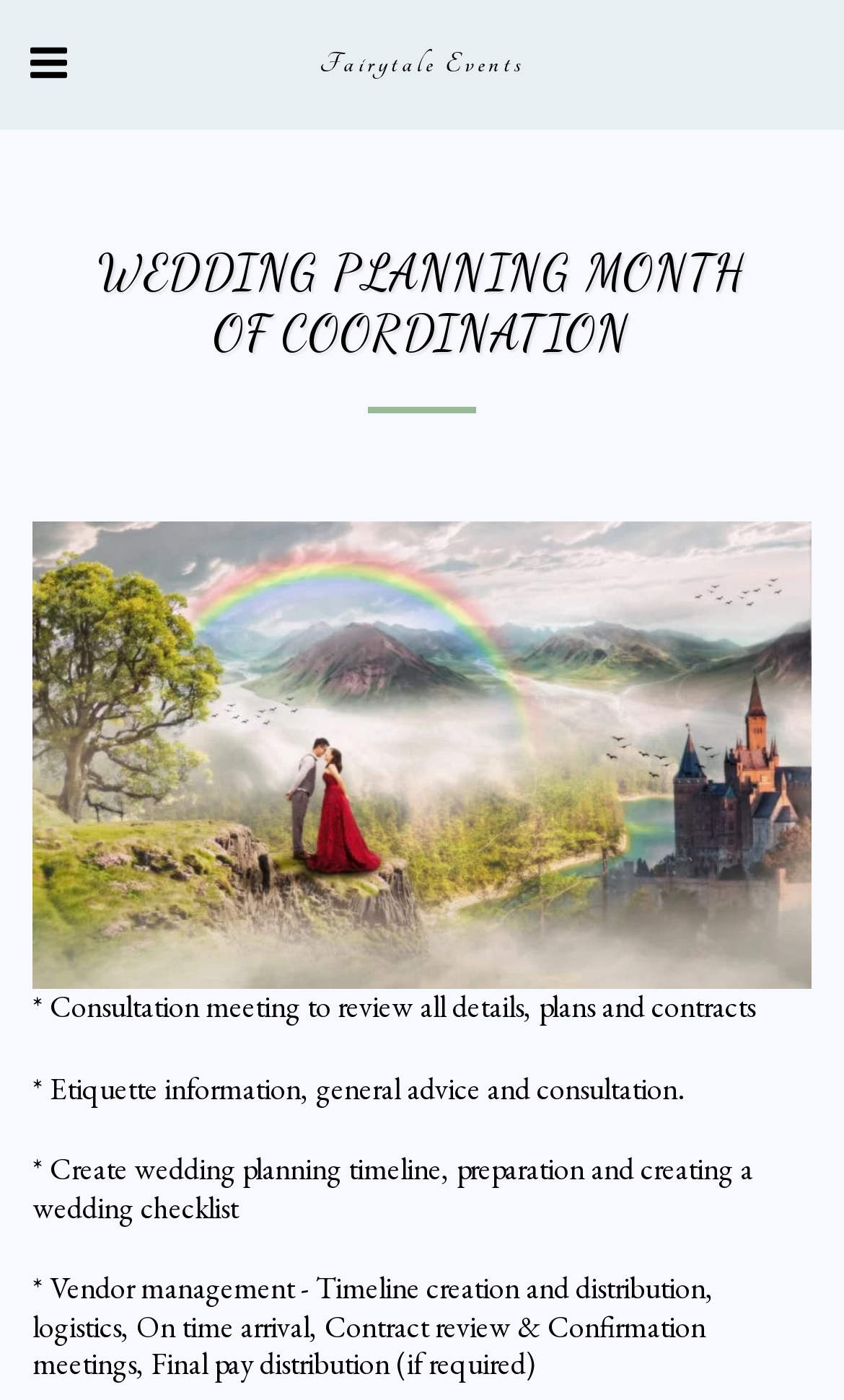What is the topic of the image on the webpage?
Provide a concise answer using a single word or phrase based on the image.

Wedding planning